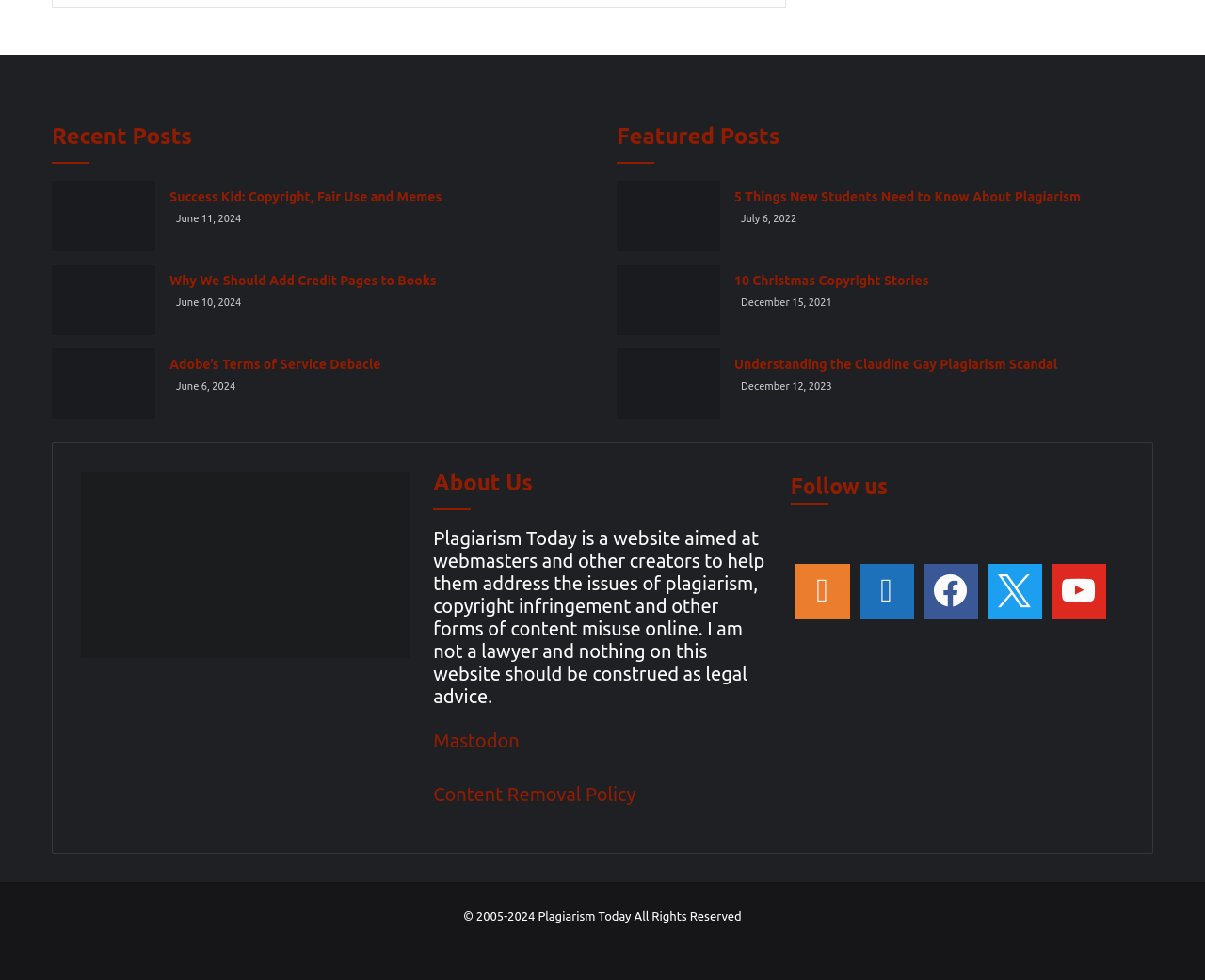Using the webpage screenshot, find the UI element described by Sports. Provide the bounding box coordinates in the format (top-left x, top-left y, bottom-right x, bottom-right y), ensuring all values are floating point numbers between 0 and 1.

None